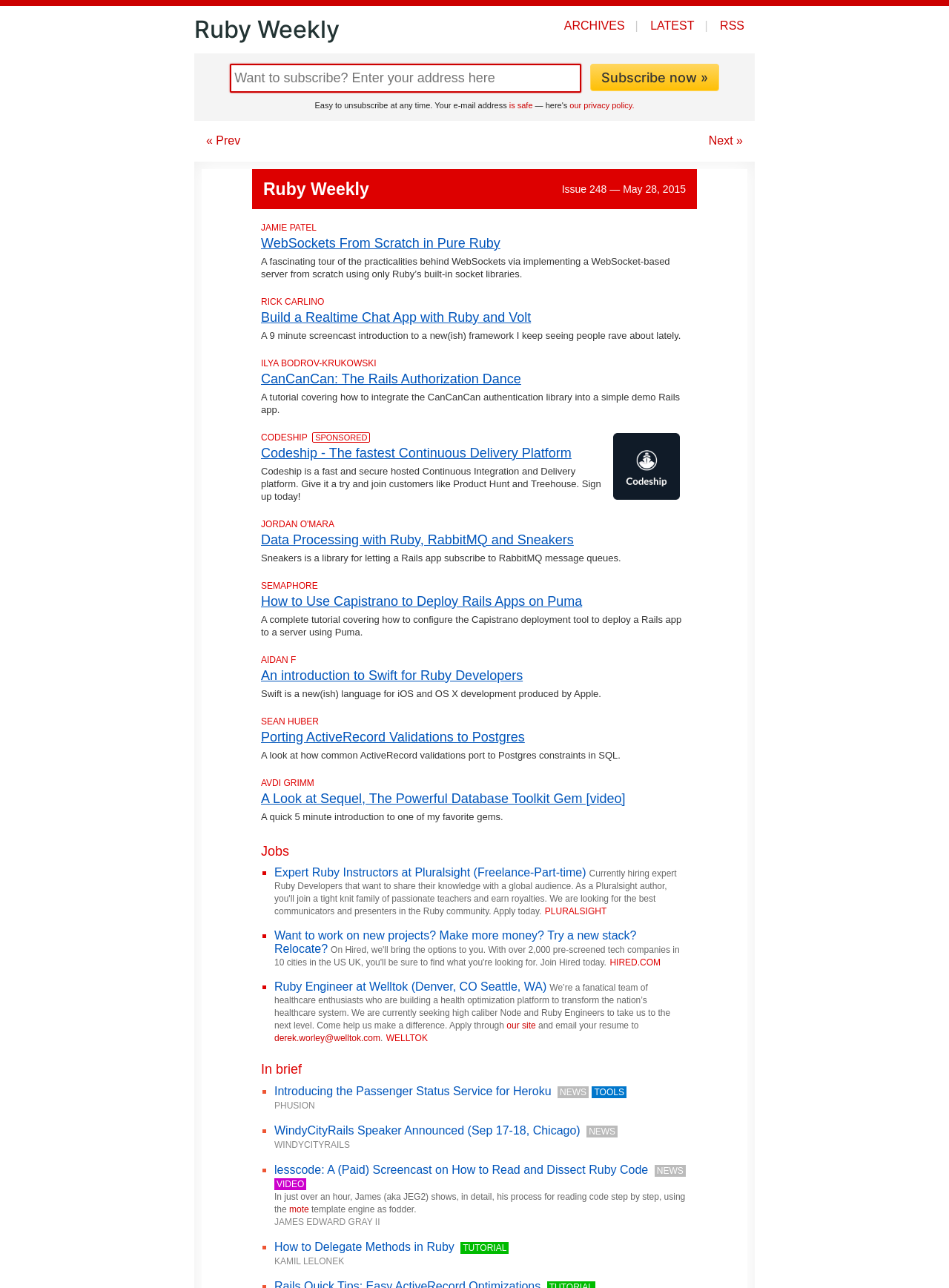Respond with a single word or phrase to the following question: What is the topic of the first article?

WebSockets From Scratch in Pure Ruby